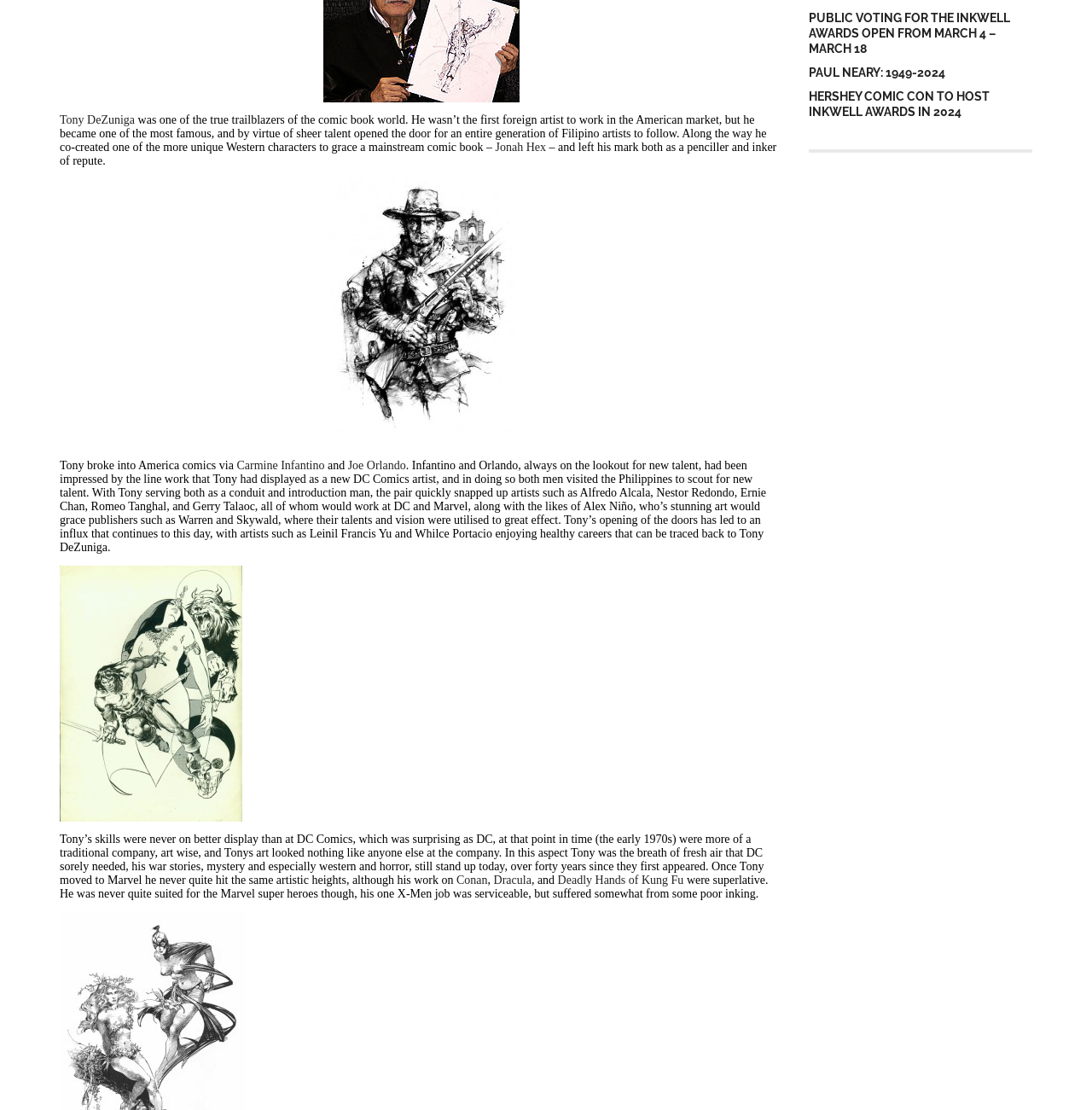Using the element description: "parent_node: ABOUT", determine the bounding box coordinates. The coordinates should be in the format [left, top, right, bottom], with values between 0 and 1.

[0.945, 0.487, 0.98, 0.523]